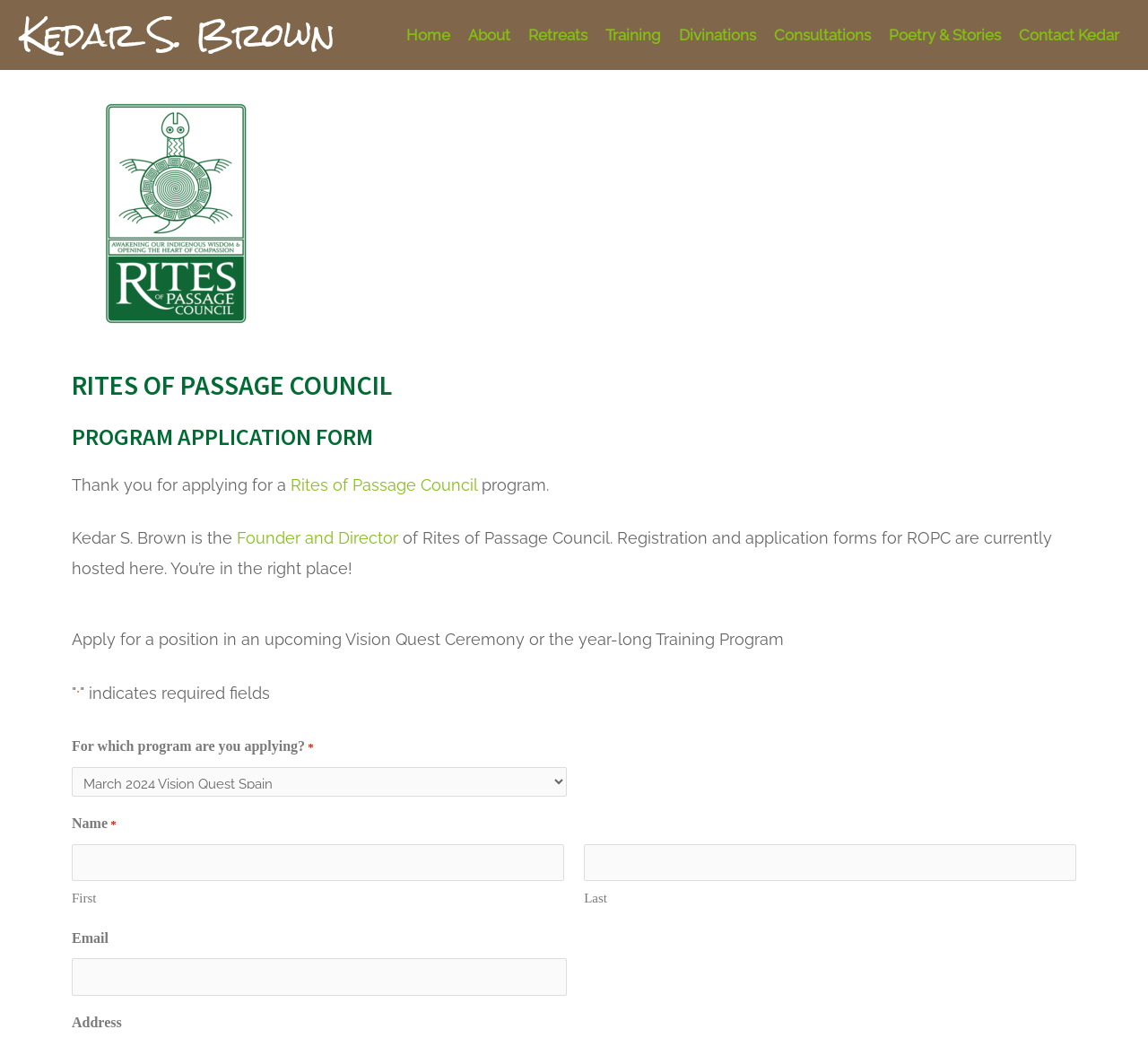Specify the bounding box coordinates of the element's region that should be clicked to achieve the following instruction: "Enter your first name". The bounding box coordinates consist of four float numbers between 0 and 1, in the format [left, top, right, bottom].

None